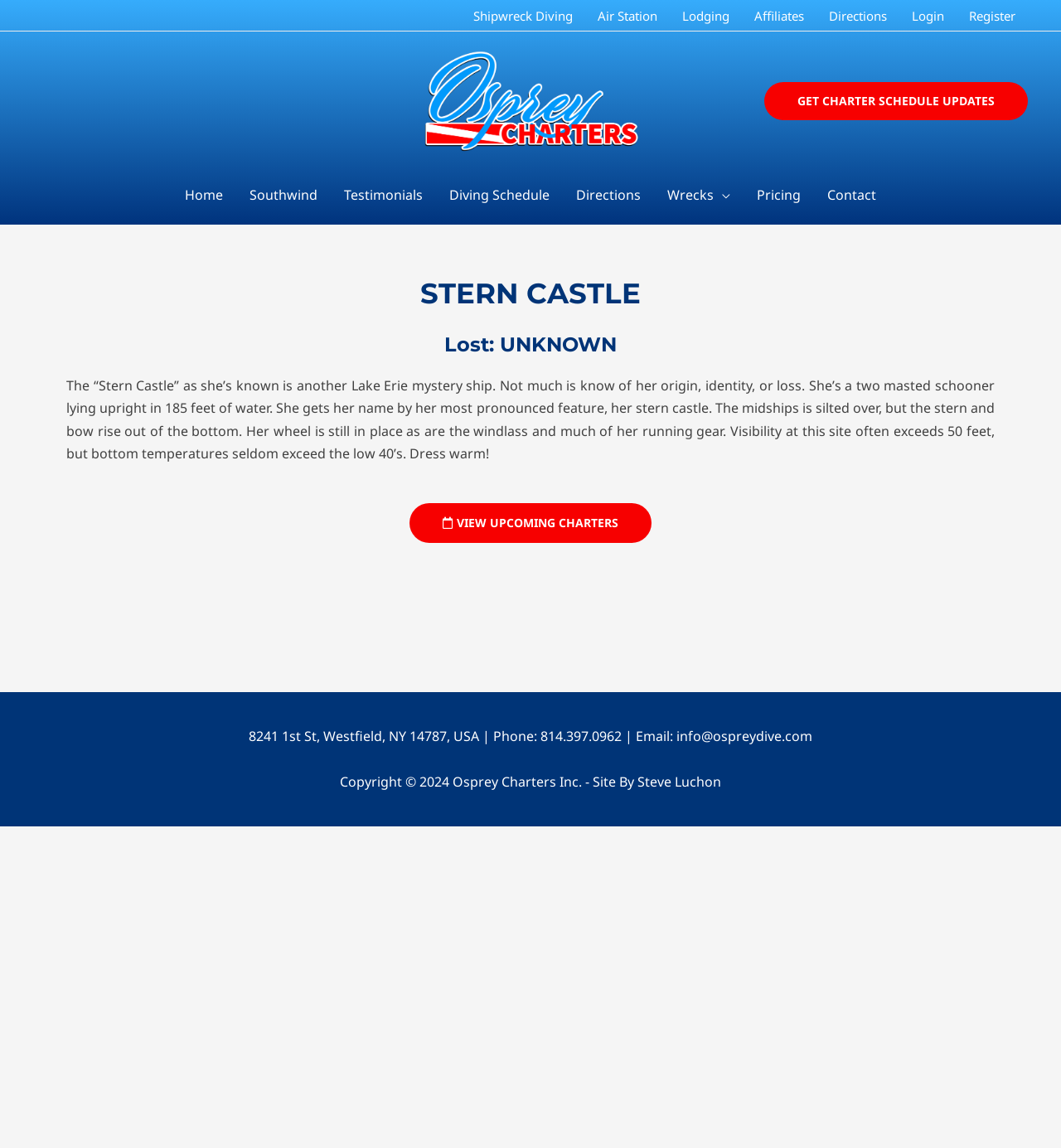Can you show the bounding box coordinates of the region to click on to complete the task described in the instruction: "View Osprey Charters Inc."?

[0.386, 0.079, 0.614, 0.095]